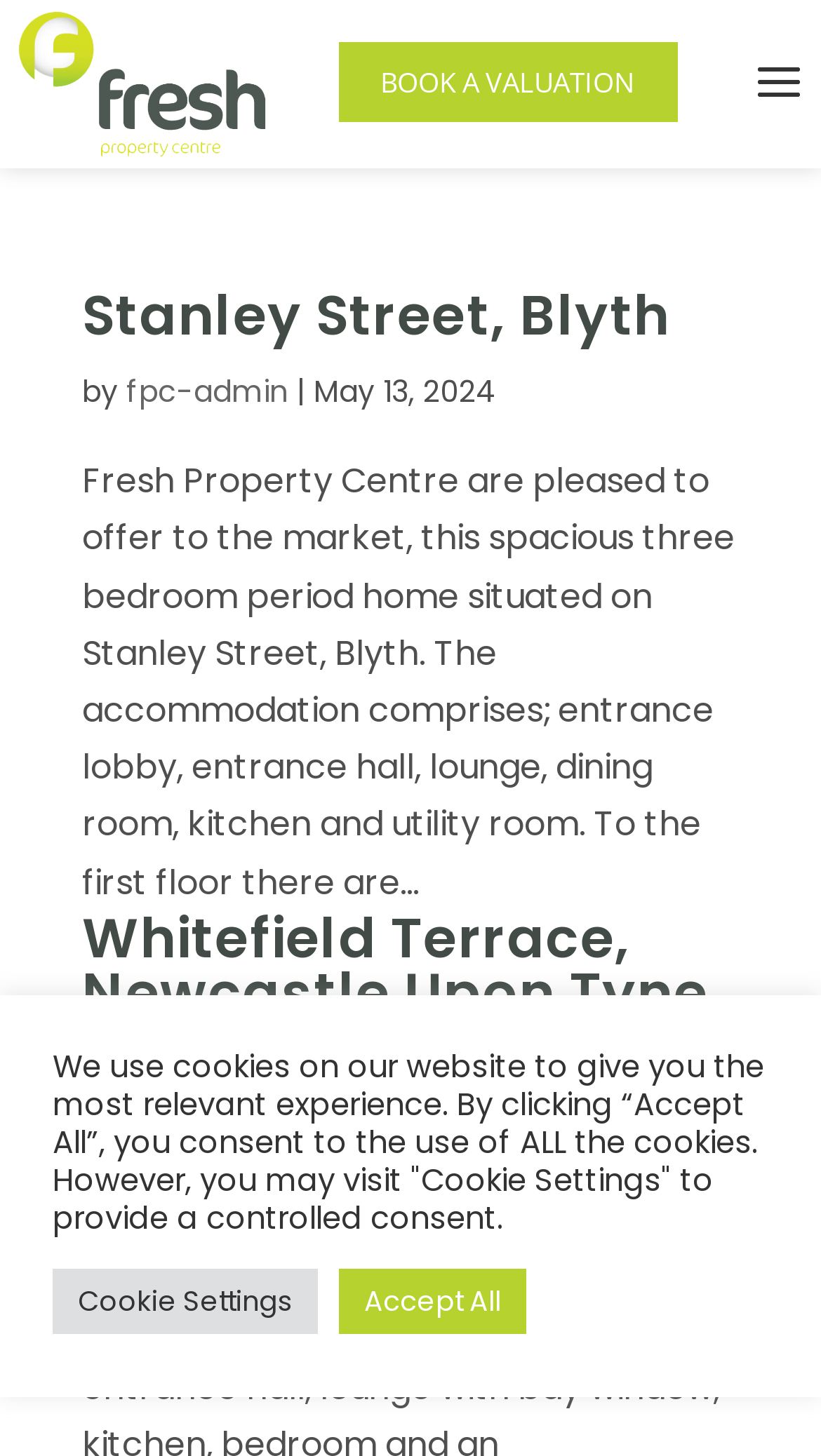Look at the image and give a detailed response to the following question: What is the date of the latest property listing?

I looked at the dates associated with each property listing and found that both listings have the same date, 'May 13, 2024', which is the latest date.